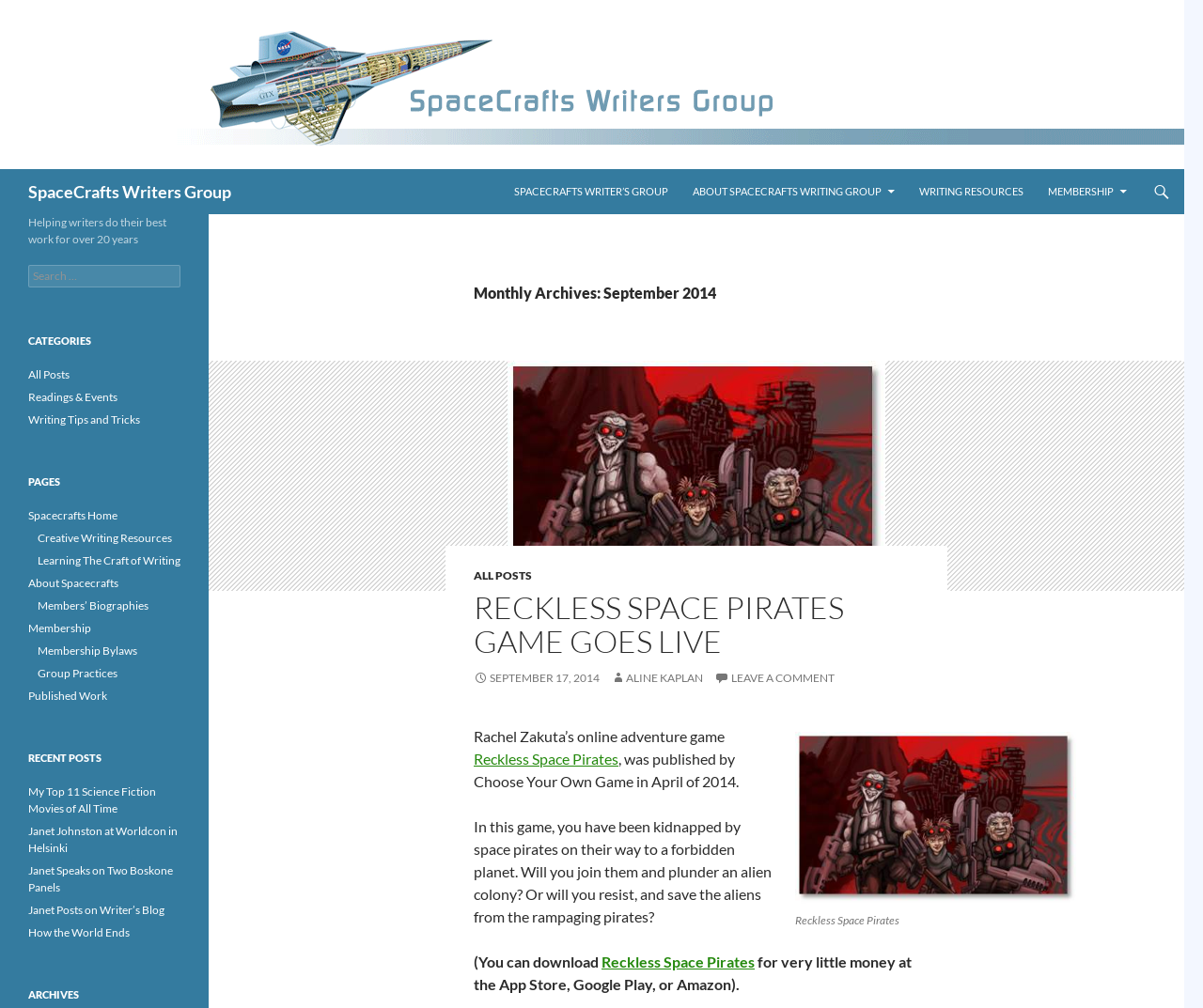Offer an in-depth caption of the entire webpage.

This webpage is about the SpaceCrafts Writers Group, a community that helps writers do their best work. At the top of the page, there is a logo image and a heading with the group's name. Below the logo, there are several links, including "Search", "SKIP TO CONTENT", and the group's name, which leads to the main content.

The main content is divided into several sections. The first section is a header with the title "Monthly Archives: September 2014". Below this header, there is a link to a post titled "Reckless Space Pirates, online adventure game, Choose Your Own Game". This link is followed by a heading that reads "RECKLESS SPACE PIRATES GAME GOES LIVE" and a link to the same post. There is also a time stamp and an author's name, Aline Kaplan, associated with this post.

To the right of the post, there is an image with a caption, which is a screenshot of the Reckless Space Pirates game. Below the image, there is a paragraph of text that describes the game, followed by a link to download the game.

The next section is a list of links to other posts, including "ALL POSTS", "My Top 11 Science Fiction Movies of All Time", "Janet Johnston at Worldcon in Helsinki", and several others. These links are followed by a section with headings for "CATEGORIES", "PAGES", and "RECENT POSTS", each with several links to related content.

At the bottom of the page, there is a section with a heading that reads "ARCHIVES", which likely contains links to older posts. Throughout the page, there are several search boxes and links to help users navigate the content.